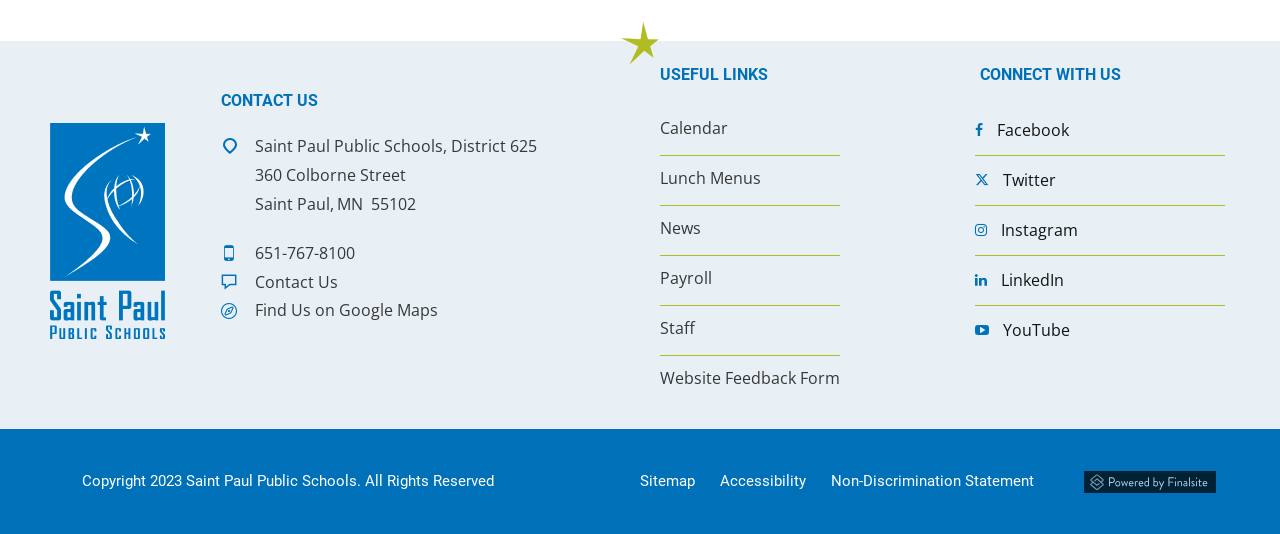Please determine the bounding box coordinates for the element that should be clicked to follow these instructions: "View Sitemap".

[0.5, 0.864, 0.543, 0.94]